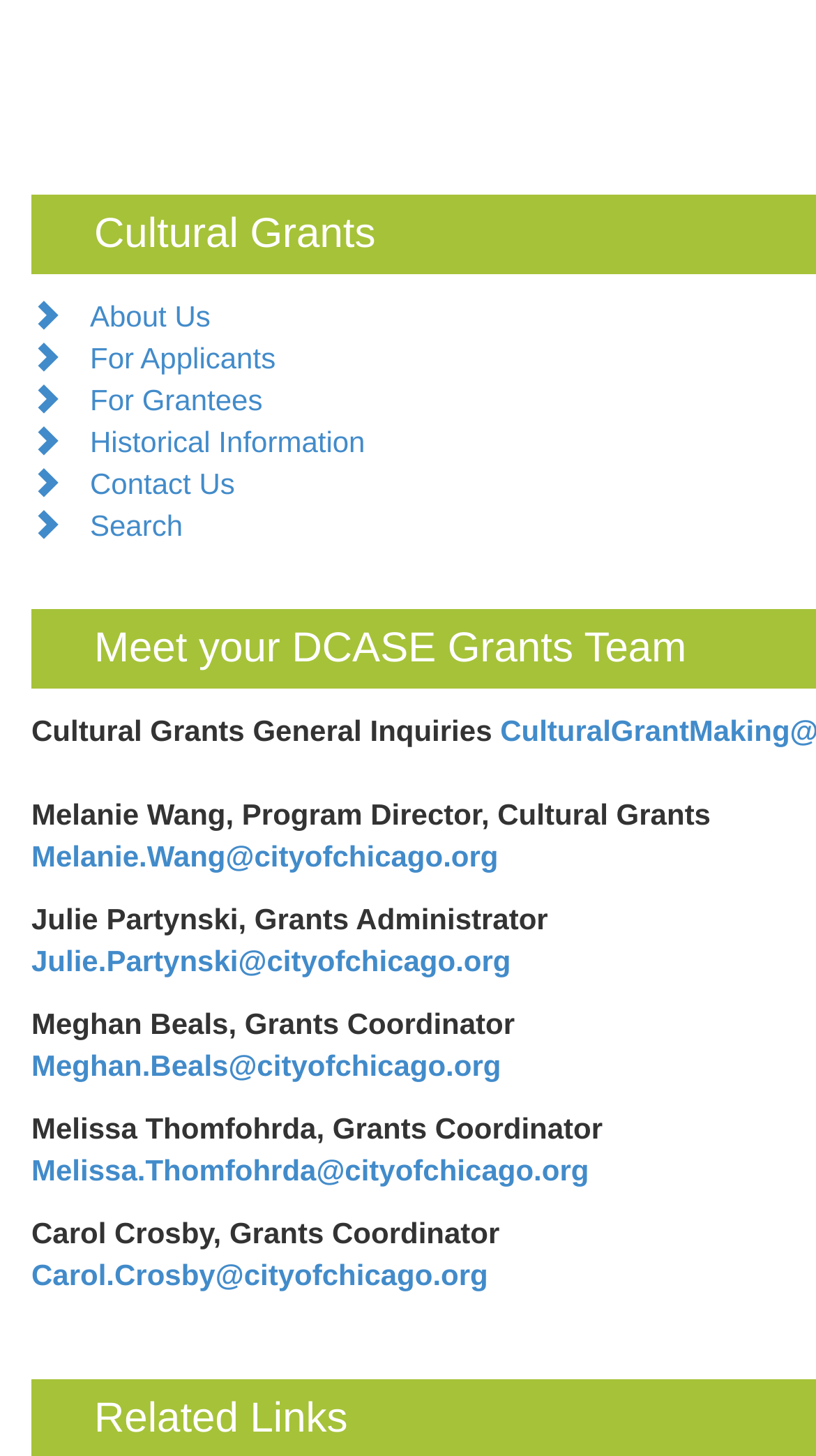Please identify the bounding box coordinates of the element I should click to complete this instruction: 'view september 2021'. The coordinates should be given as four float numbers between 0 and 1, like this: [left, top, right, bottom].

None